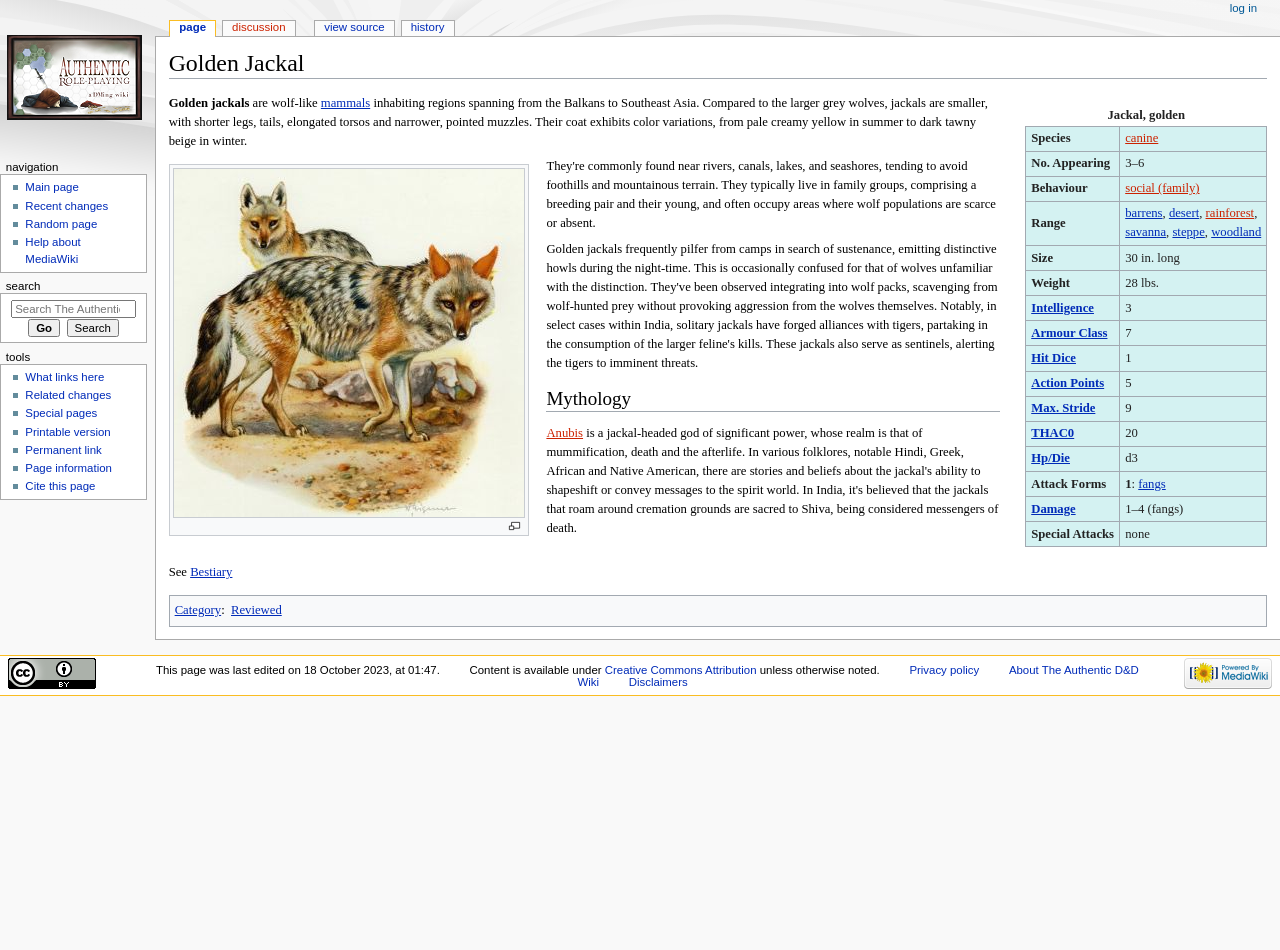Using a single word or phrase, answer the following question: 
What is the typical length of a golden jackal?

30 in.